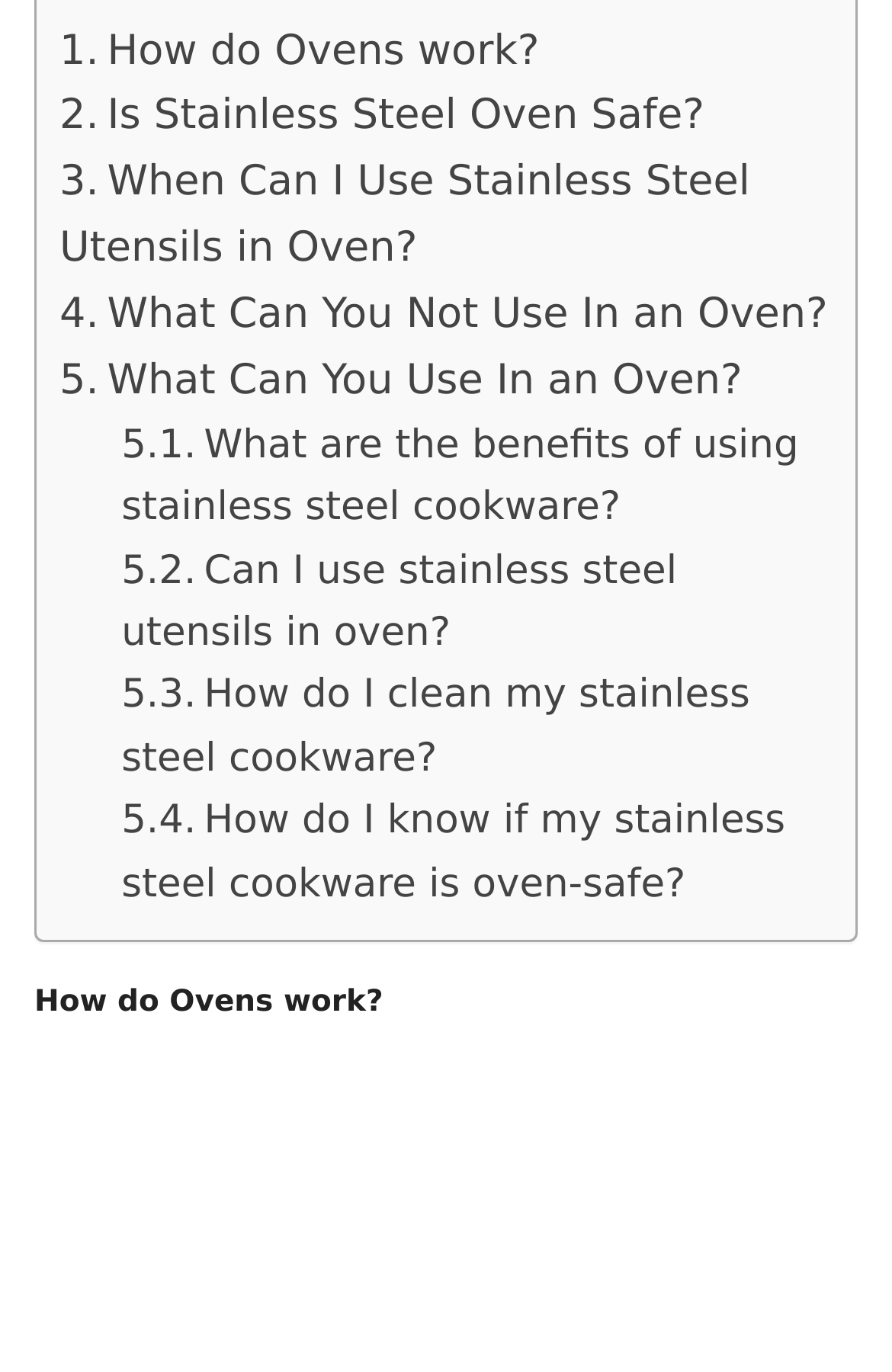Using the details in the image, give a detailed response to the question below:
What is the purpose of the webpage?

The webpage contains multiple links with text content related to ovens and cookware, which suggests that the purpose of the webpage is to provide information and answer questions related to these topics.